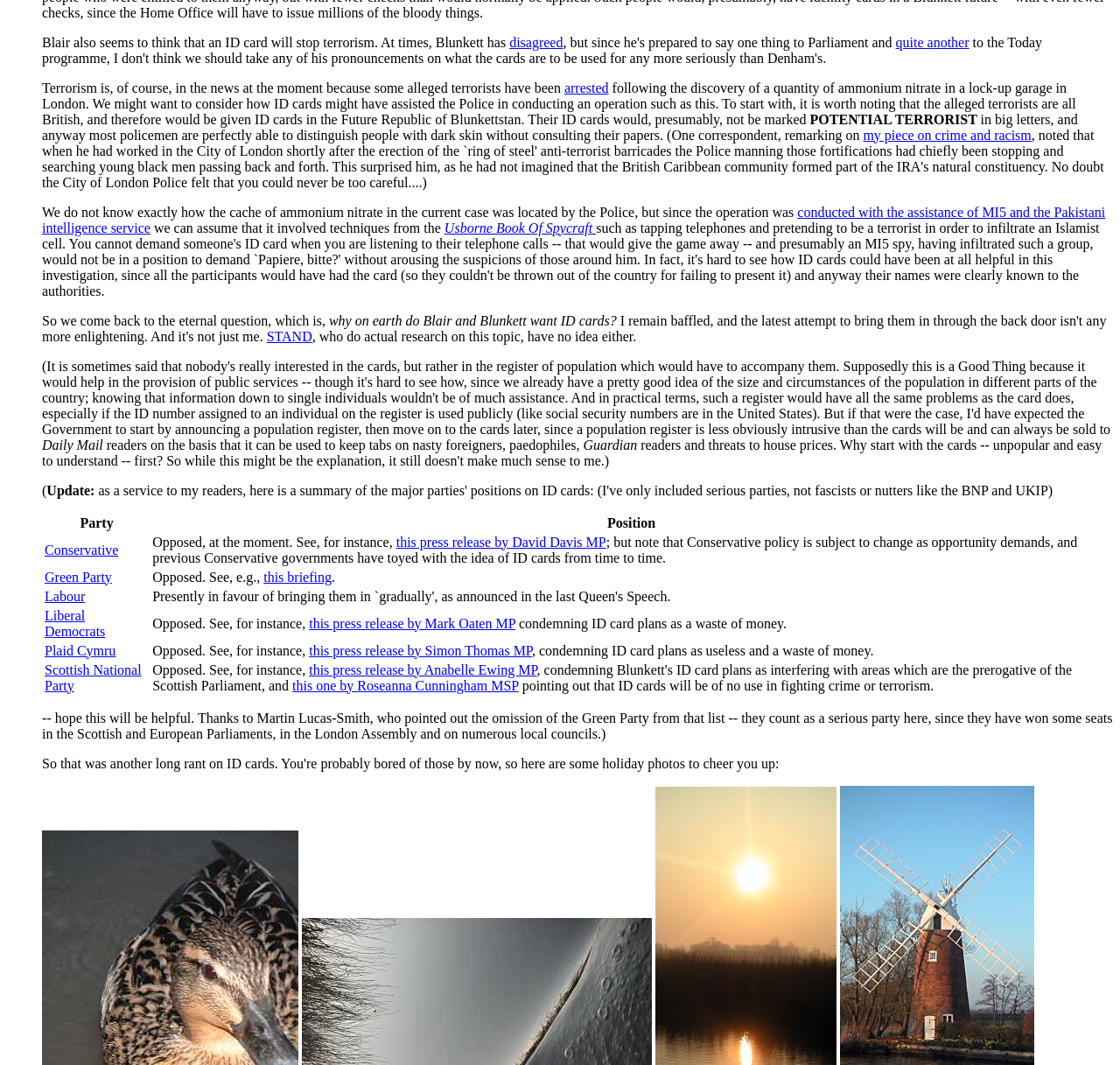Provide your answer in one word or a succinct phrase for the question: 
What is the author's opinion on the effectiveness of ID cards in fighting crime?

They are useless